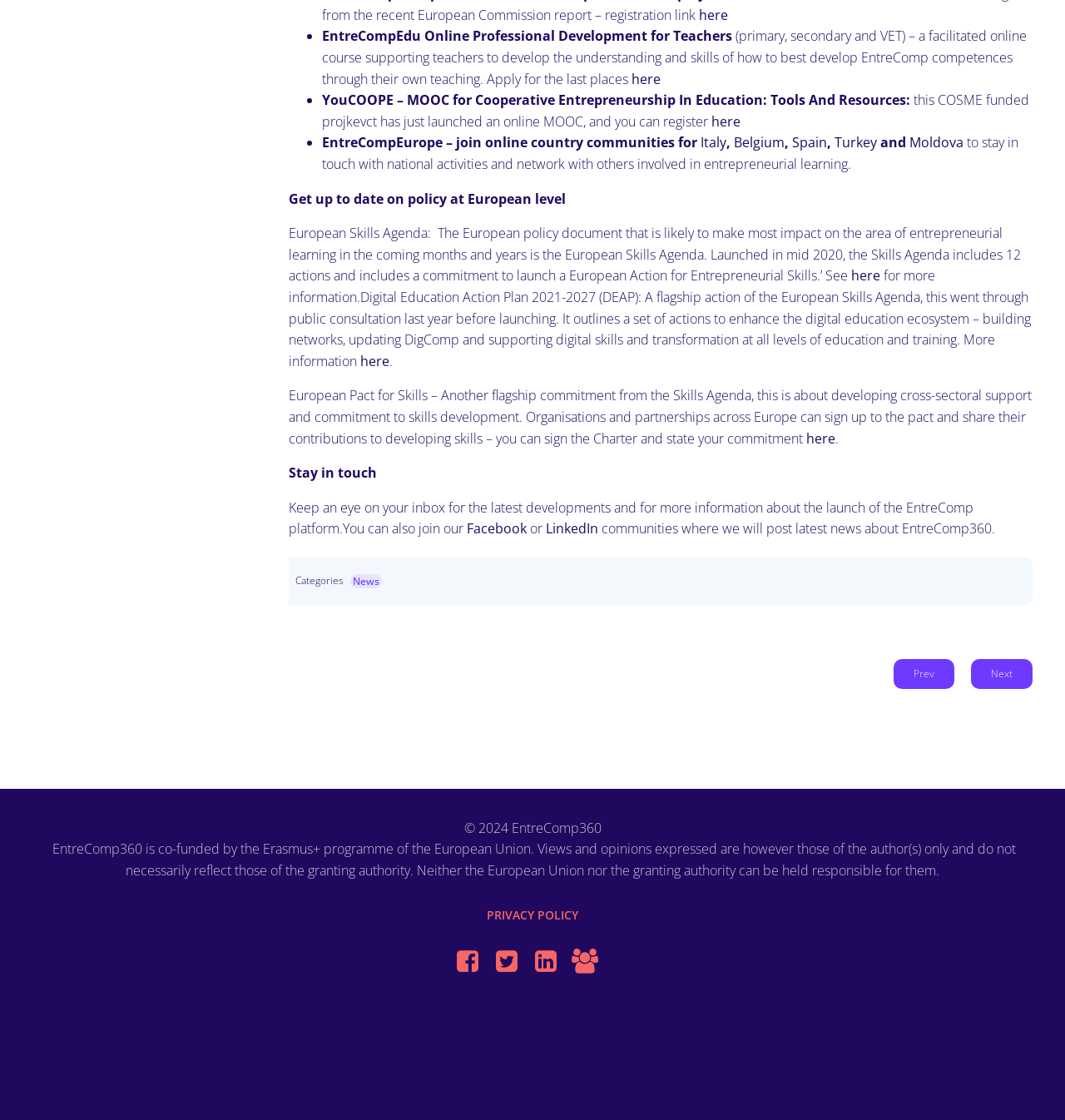Provide a brief response to the question using a single word or phrase: 
What is the copyright year of EntreComp360?

2024